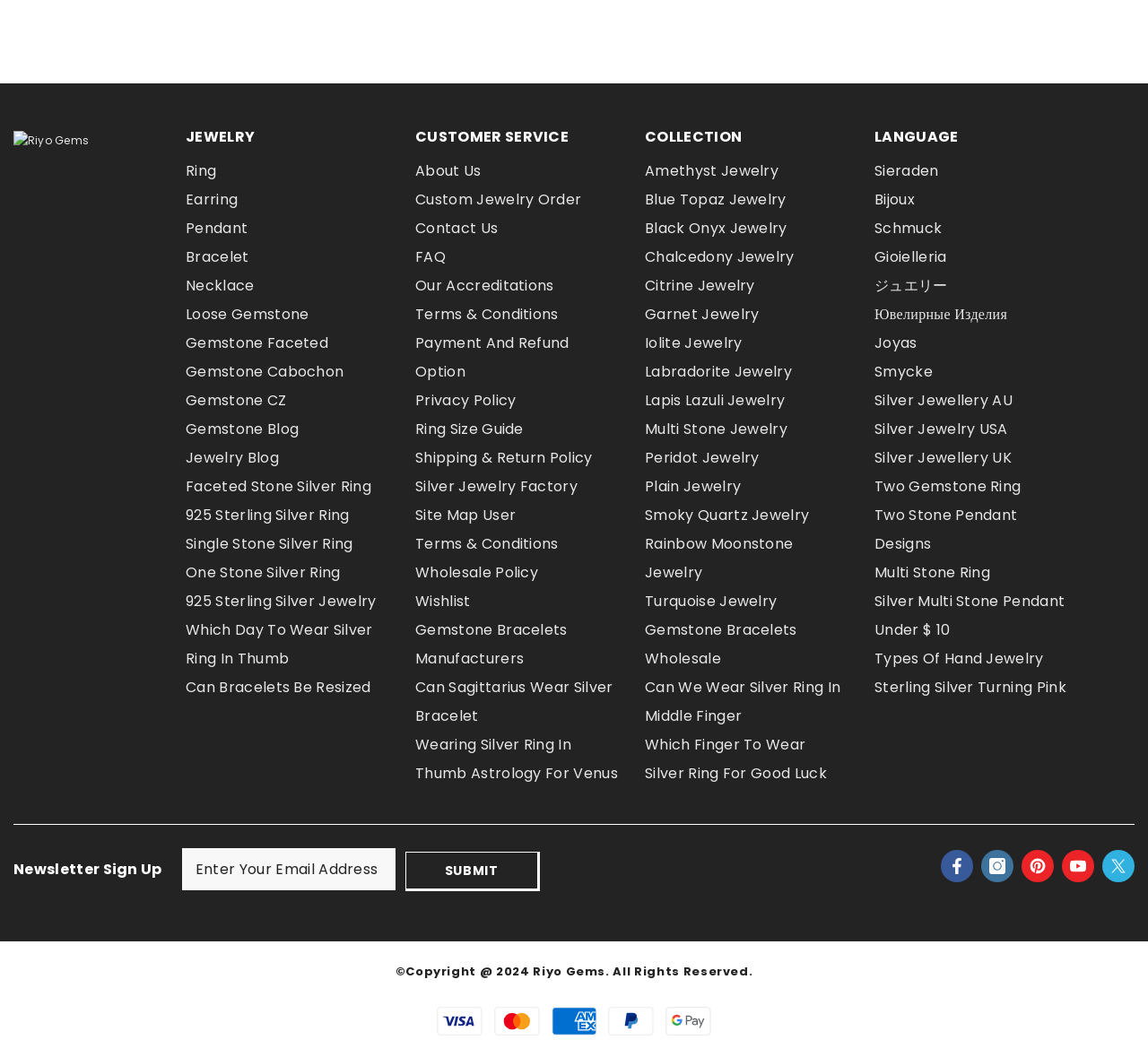What is the name of the jewelry brand?
Using the details from the image, give an elaborate explanation to answer the question.

The name of the jewelry brand can be found in the image element at the top of the webpage, which has the text 'Riyo Gems'.